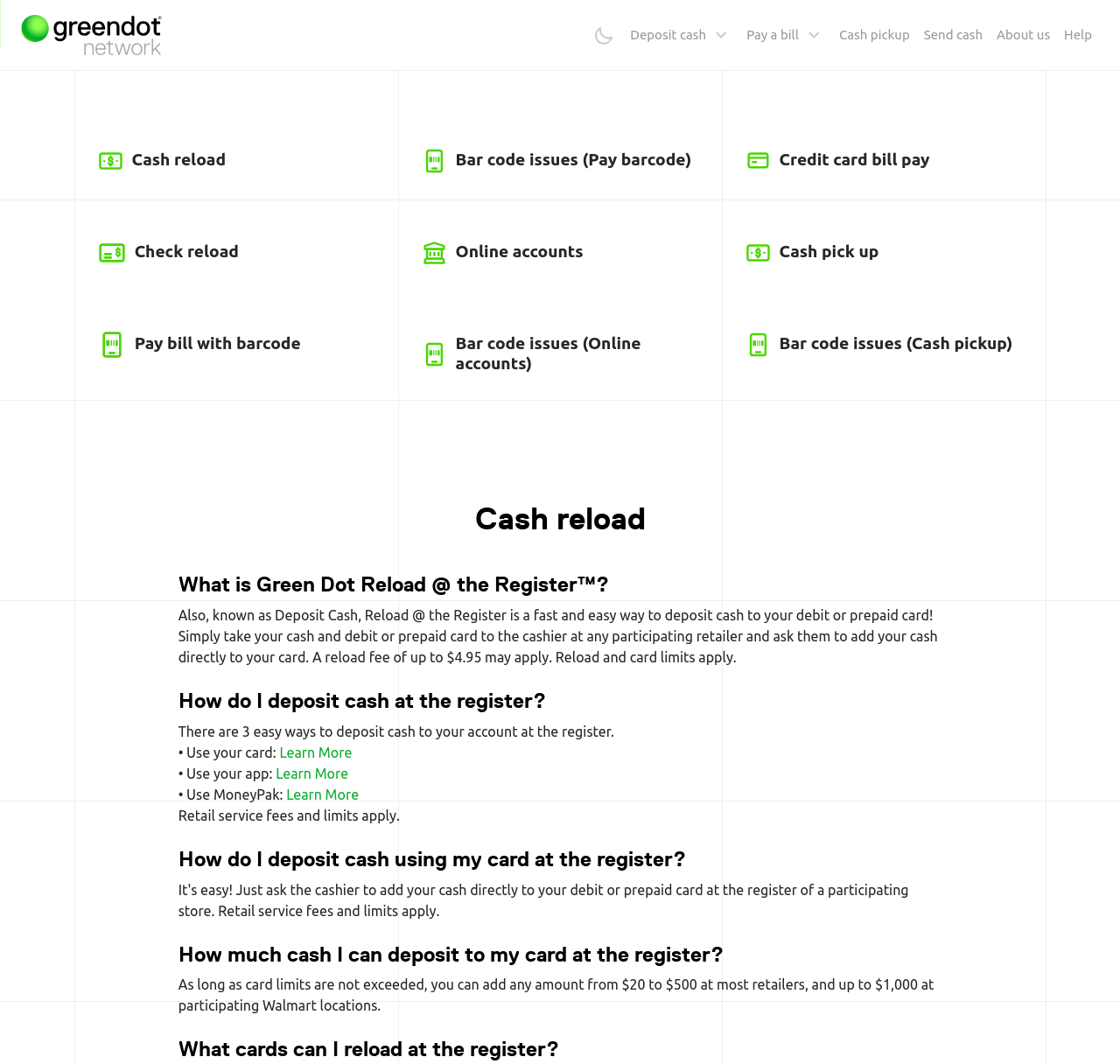Please specify the coordinates of the bounding box for the element that should be clicked to carry out this instruction: "Click on the link 'Why You Need a Car Lift Alignment Rack'". The coordinates must be four float numbers between 0 and 1, formatted as [left, top, right, bottom].

None